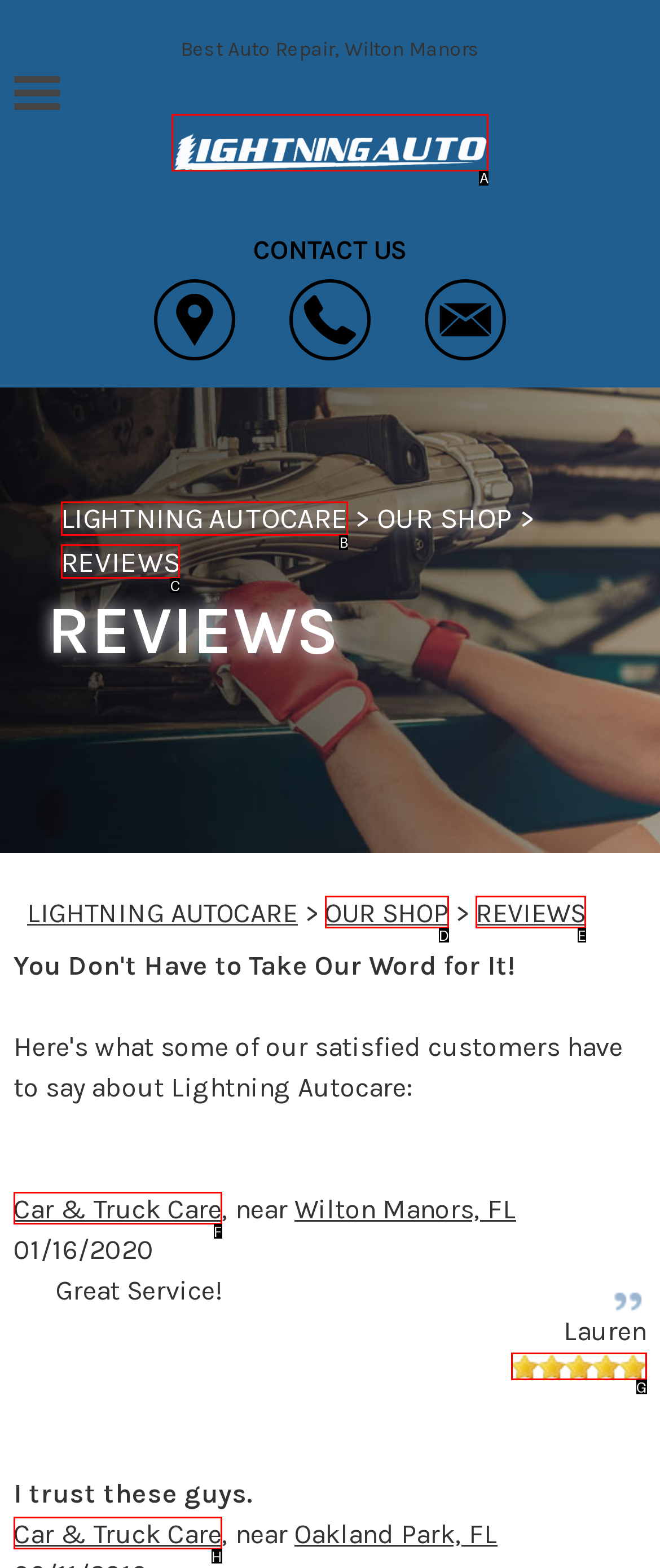What letter corresponds to the UI element to complete this task: Post a comment
Answer directly with the letter.

None